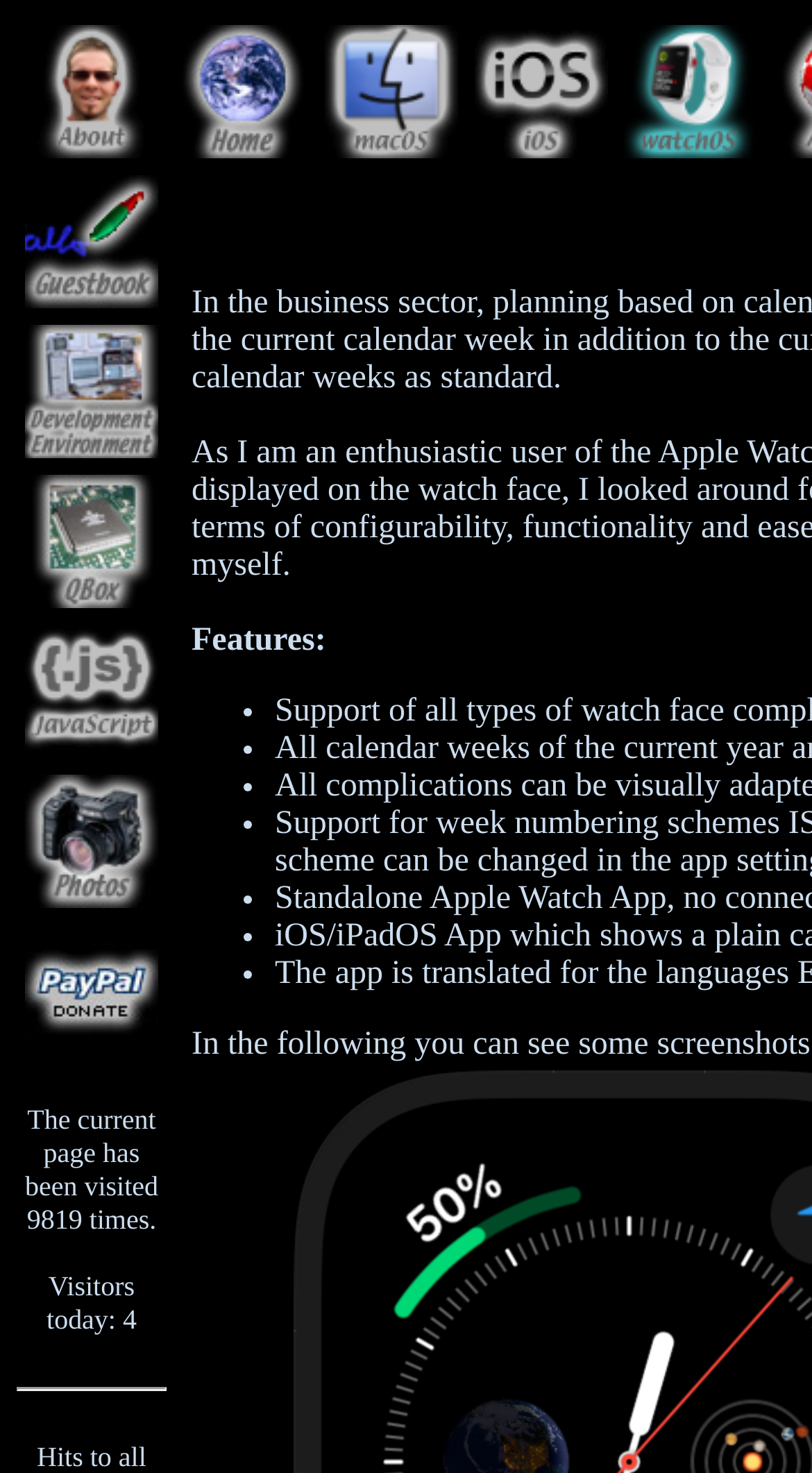How many visitors are there today?
Answer the question with a single word or phrase by looking at the picture.

4